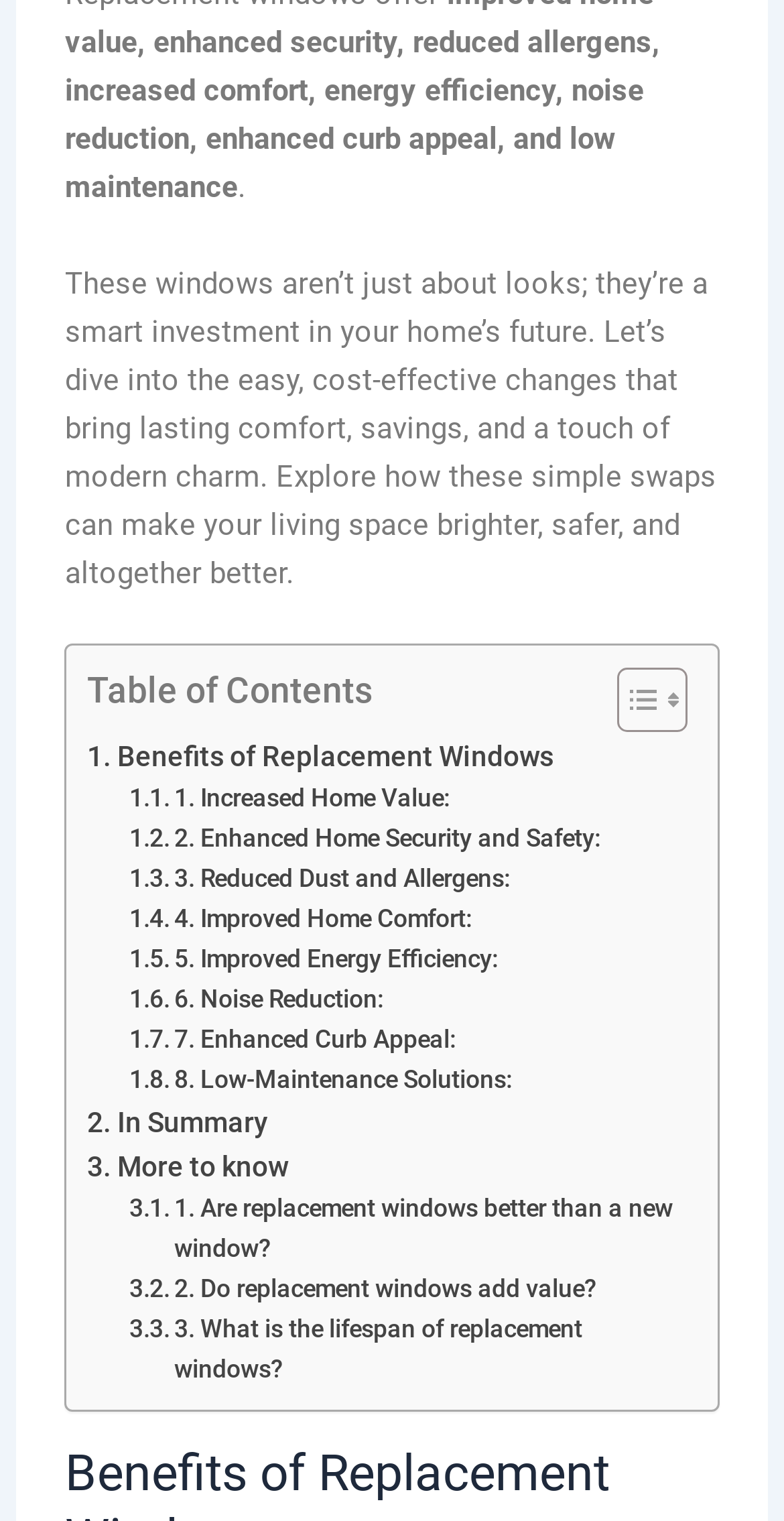How many questions are asked in the 'More to know' section? Observe the screenshot and provide a one-word or short phrase answer.

3